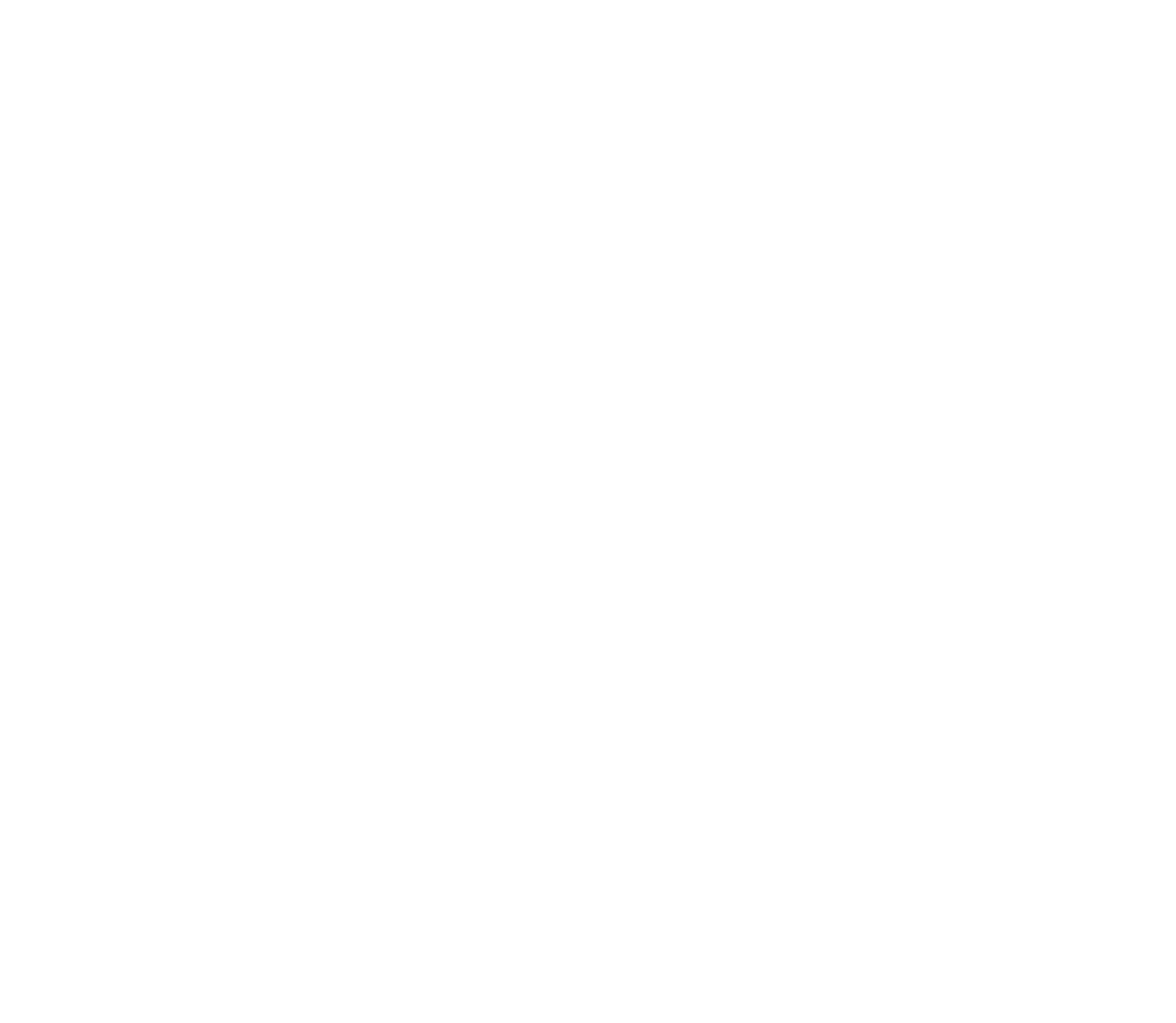Determine the bounding box of the UI component based on this description: "GDPR". The bounding box coordinates should be four float values between 0 and 1, i.e., [left, top, right, bottom].

[0.39, 0.063, 0.428, 0.099]